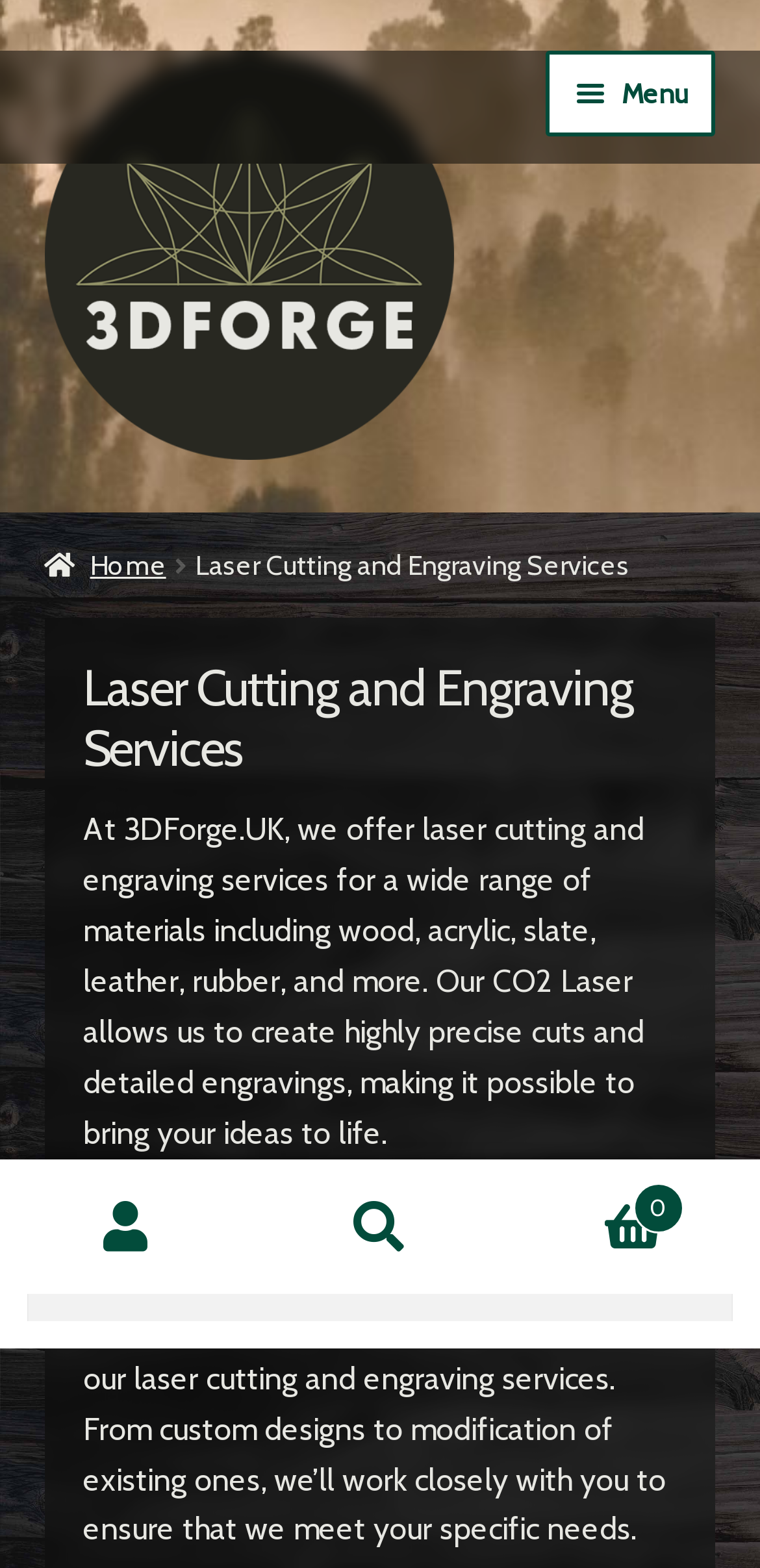Pinpoint the bounding box coordinates of the clickable area needed to execute the instruction: "Go to home page". The coordinates should be specified as four float numbers between 0 and 1, i.e., [left, top, right, bottom].

[0.097, 0.318, 0.903, 0.365]